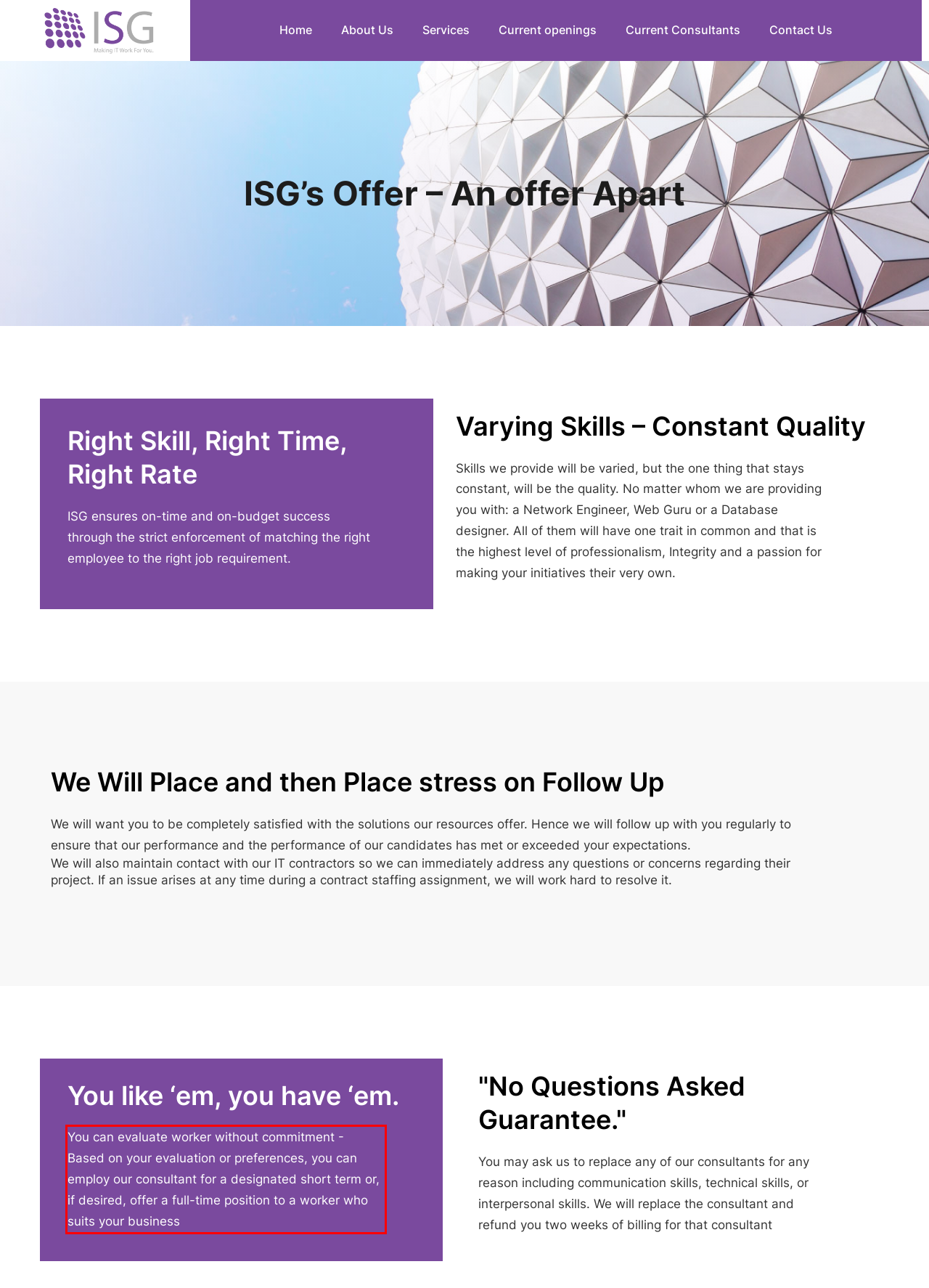Review the screenshot of the webpage and recognize the text inside the red rectangle bounding box. Provide the extracted text content.

You can evaluate worker without commitment - Based on your evaluation or preferences, you can employ our consultant for a designated short term or, if desired, offer a full-time position to a worker who suits your business